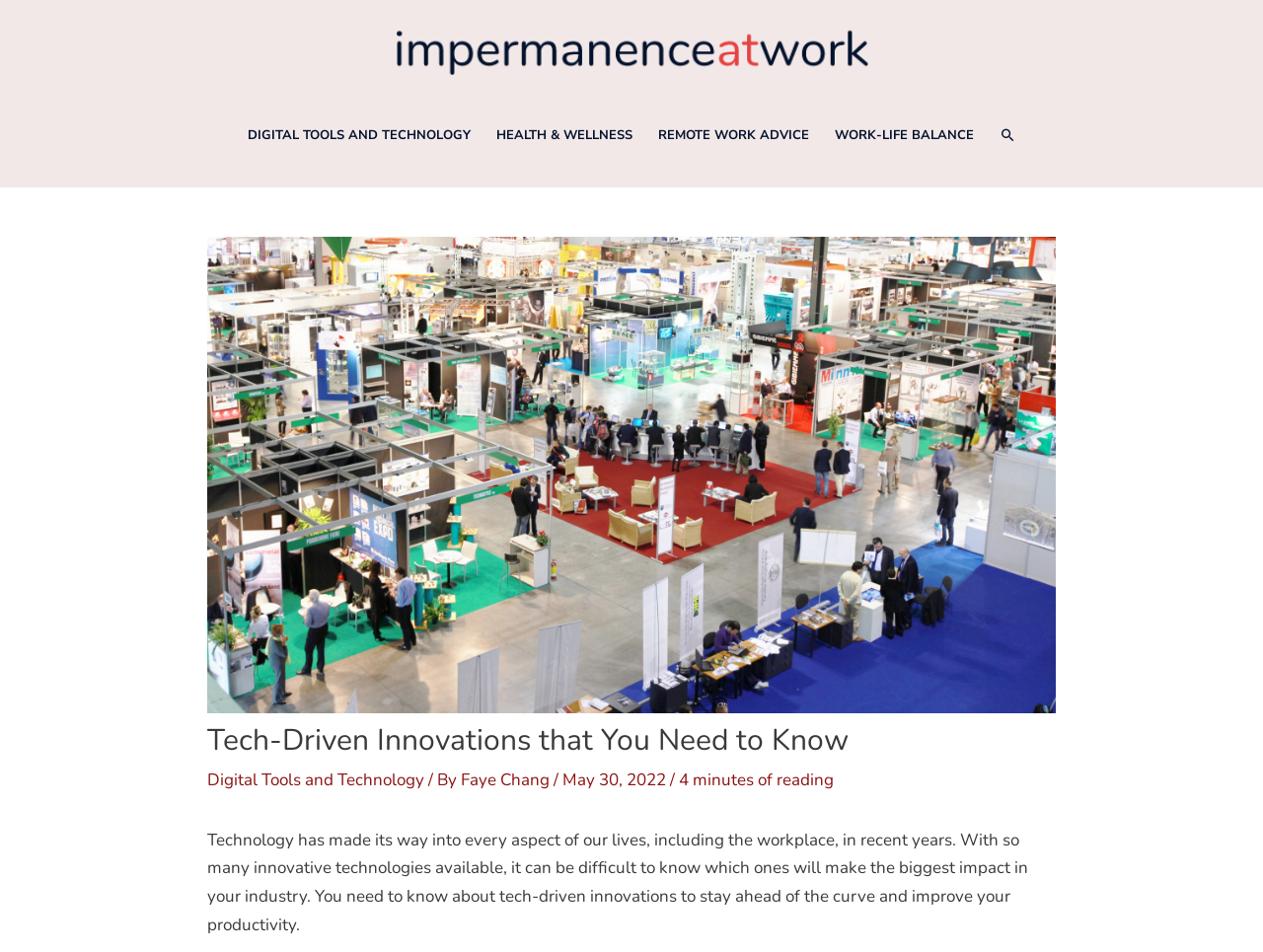Determine the bounding box coordinates for the area that should be clicked to carry out the following instruction: "Go to Digital Tools and Technology page".

[0.186, 0.115, 0.382, 0.169]